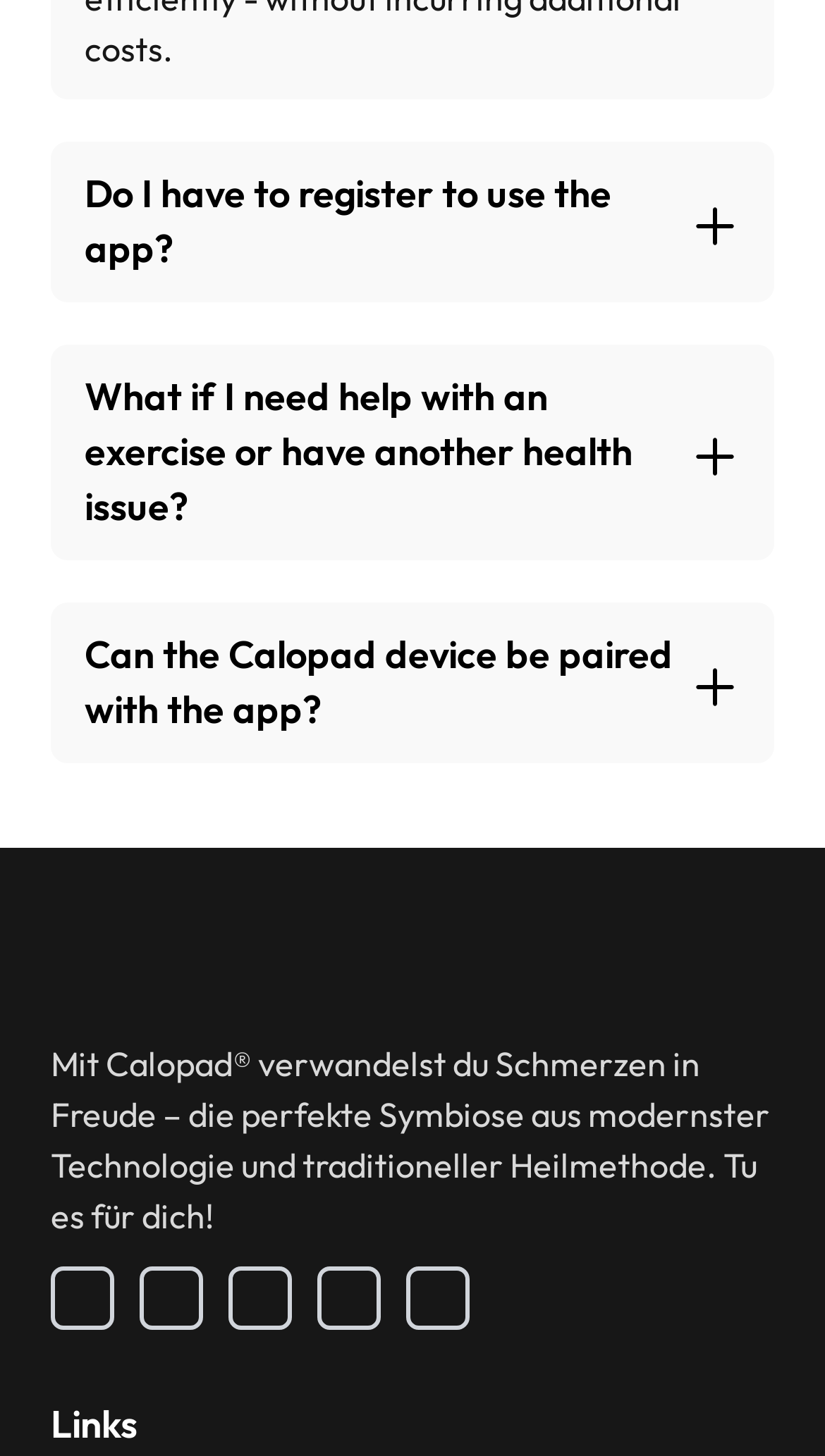What is the purpose of the Calopad device?
From the screenshot, supply a one-word or short-phrase answer.

To perform exercises